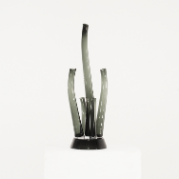Give a detailed account of the contents of the image.

The image features a striking vase titled "Anemone Grey," characterized by its unique design resembling the natural forms of plant life. Its elongated, curved structure is reminiscent of slender stems, adding an artistic and organic touch to any setting. The vase exhibits a gradient of muted grey tones, enhancing its modern aesthetic while maintaining a soft and elegant appearance. It is mounted on a circular black base, providing stability and contrast. This piece would serve as a captivating centerpiece, perfect for showcasing delicate flowers or as a standalone work of art in a contemporary space.